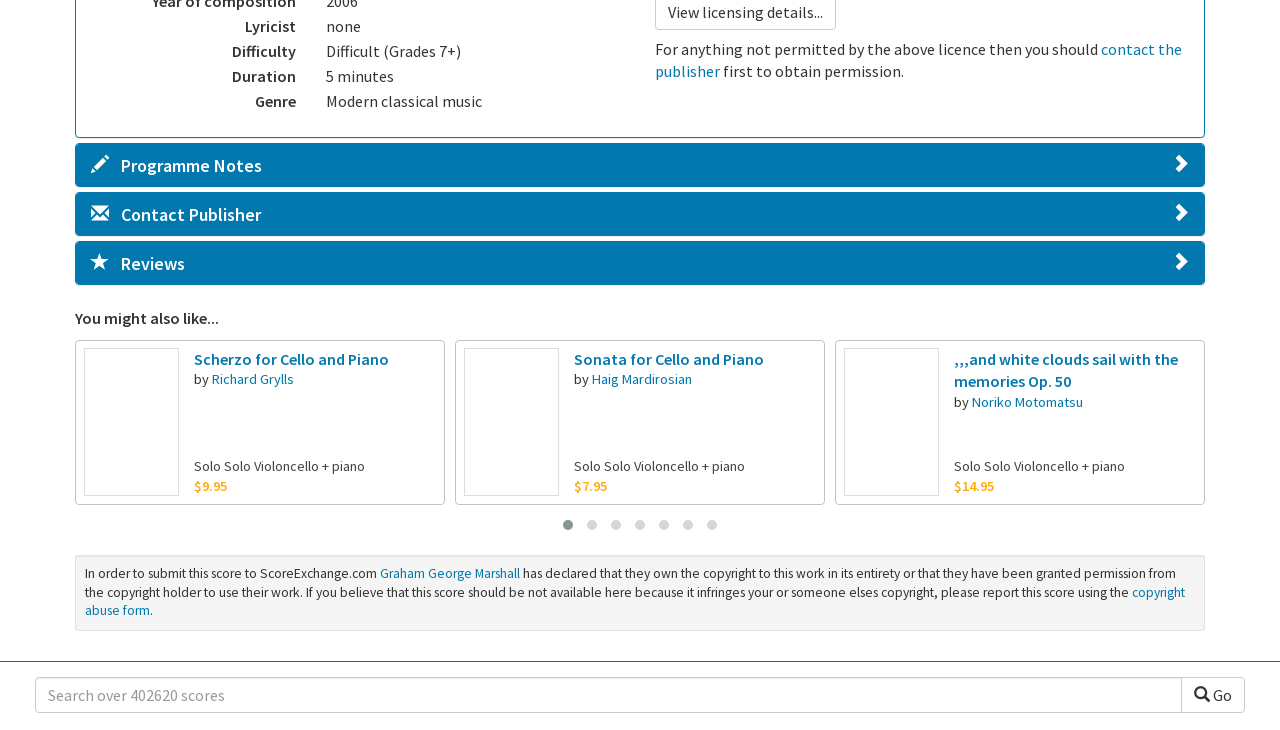Based on the element description: "copyright abuse form", identify the UI element and provide its bounding box coordinates. Use four float numbers between 0 and 1, [left, top, right, bottom].

[0.066, 0.8, 0.926, 0.849]